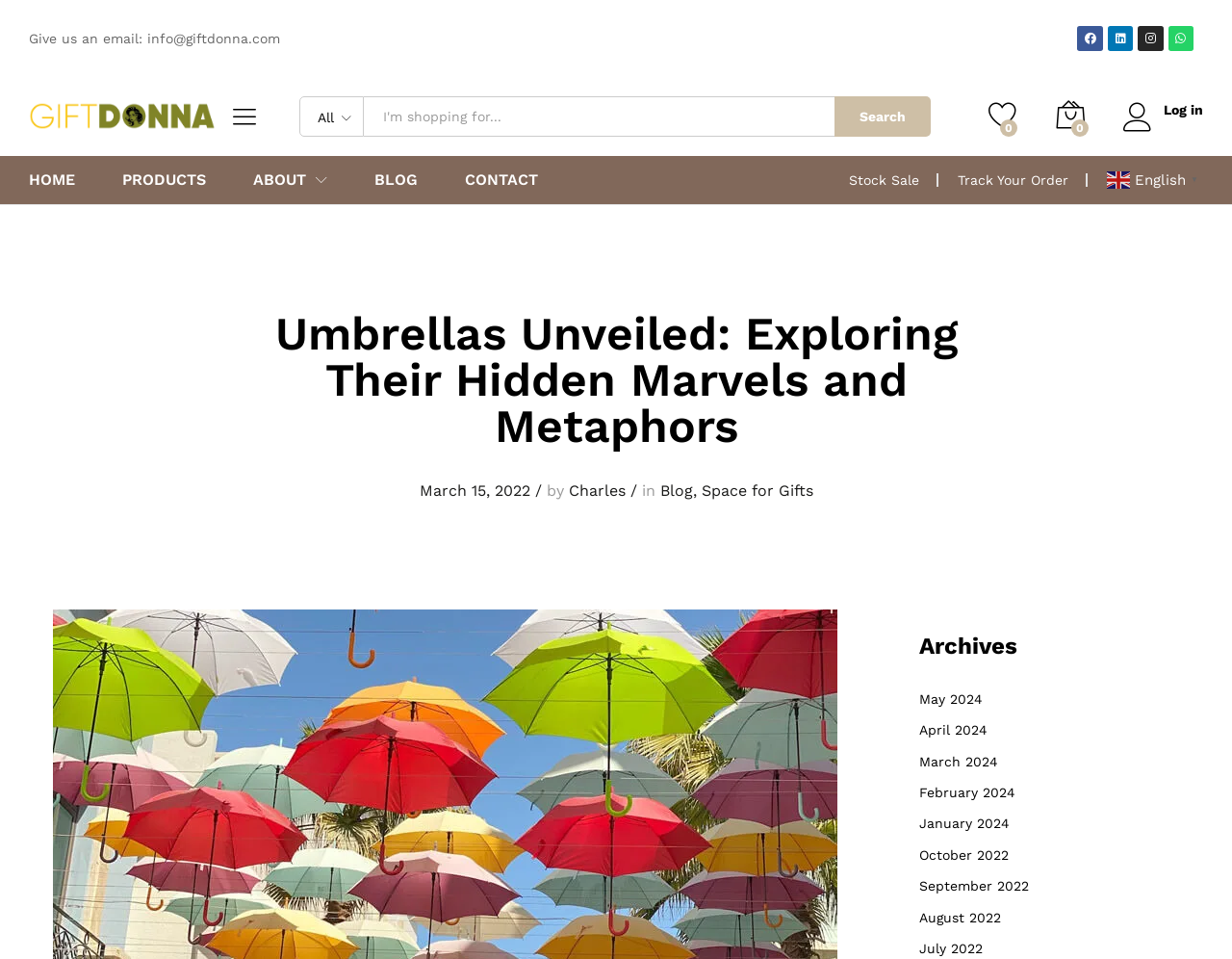Please find the bounding box coordinates of the clickable region needed to complete the following instruction: "Search for products". The bounding box coordinates must consist of four float numbers between 0 and 1, i.e., [left, top, right, bottom].

[0.295, 0.101, 0.677, 0.143]